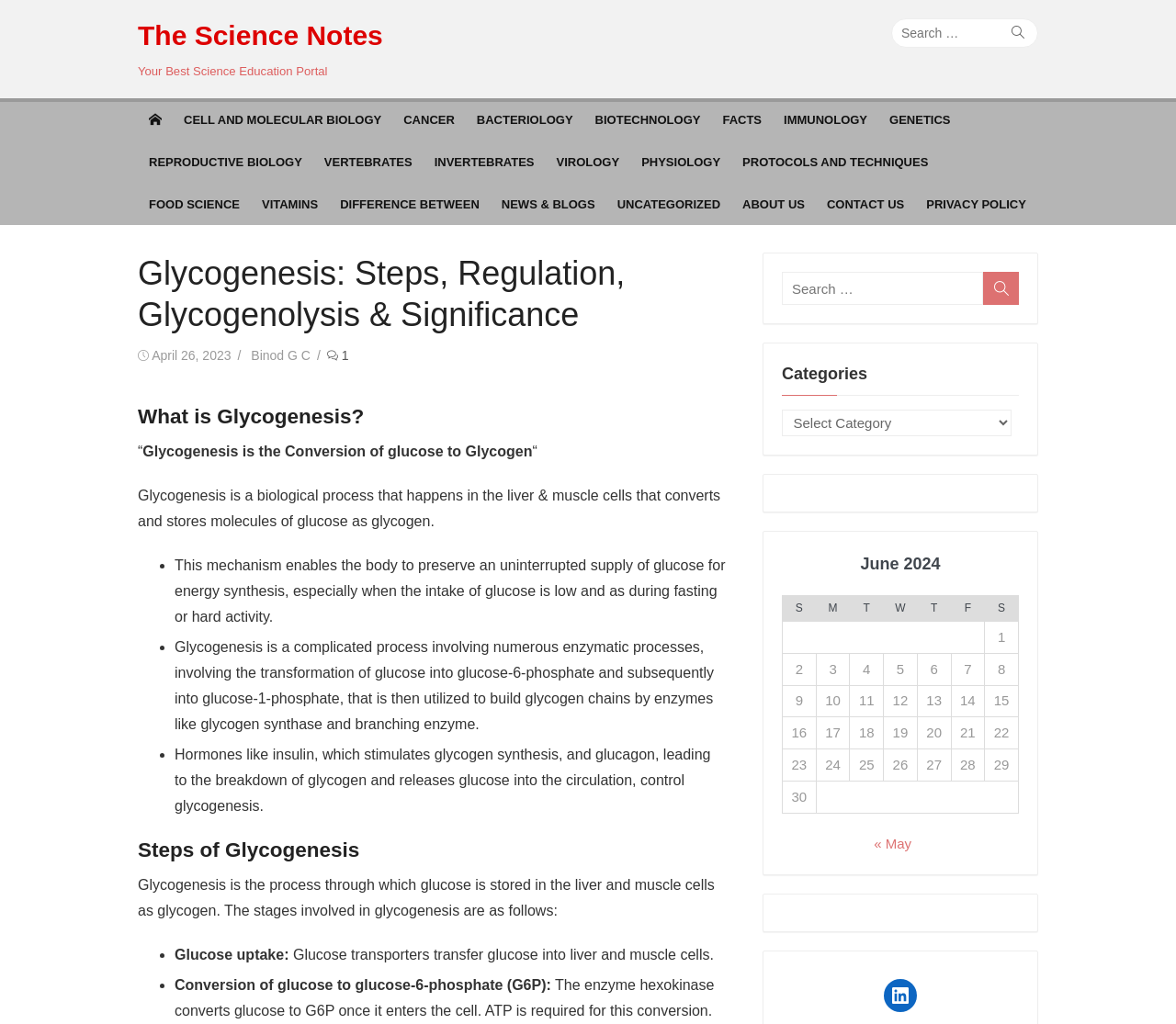Explain the webpage in detail.

This webpage is about glycogenesis, a biological process that converts glucose into glycogen for energy storage. The page is divided into several sections, with a header at the top displaying the title "Glycogenesis: Steps, Regulation, Glycogenolysis & Significance". Below the header, there is a search bar and a list of categories, including "CELL AND MOLECULAR BIOLOGY", "CANCER", "BACTERIOLOGY", and others.

The main content of the page is divided into several sections, including "What is Glycogenesis?", "Steps of Glycogenesis", and others. The "What is Glycogenesis?" section provides a brief introduction to the process, explaining that it is a biological mechanism that enables the body to preserve an uninterrupted supply of glucose for energy synthesis. This section also lists three key points about glycogenesis, including its role in energy synthesis, the enzymes involved, and the hormones that control it.

The "Steps of Glycogenesis" section outlines the stages involved in the process, including glucose uptake, conversion of glucose to glucose-6-phosphate, and the role of enzymes like hexokinase. This section is presented in a list format, with each step accompanied by a brief explanation.

At the bottom of the page, there is a table displaying a calendar for June 2024, with each day of the month listed in a separate column. The table also includes a search bar and a combobox for selecting categories.

Throughout the page, there are several links to other related topics, including "ABOUT US", "CONTACT US", and "PRIVACY POLICY". The page also includes a heading "Categories" with a dropdown menu, and a search bar at the top right corner.